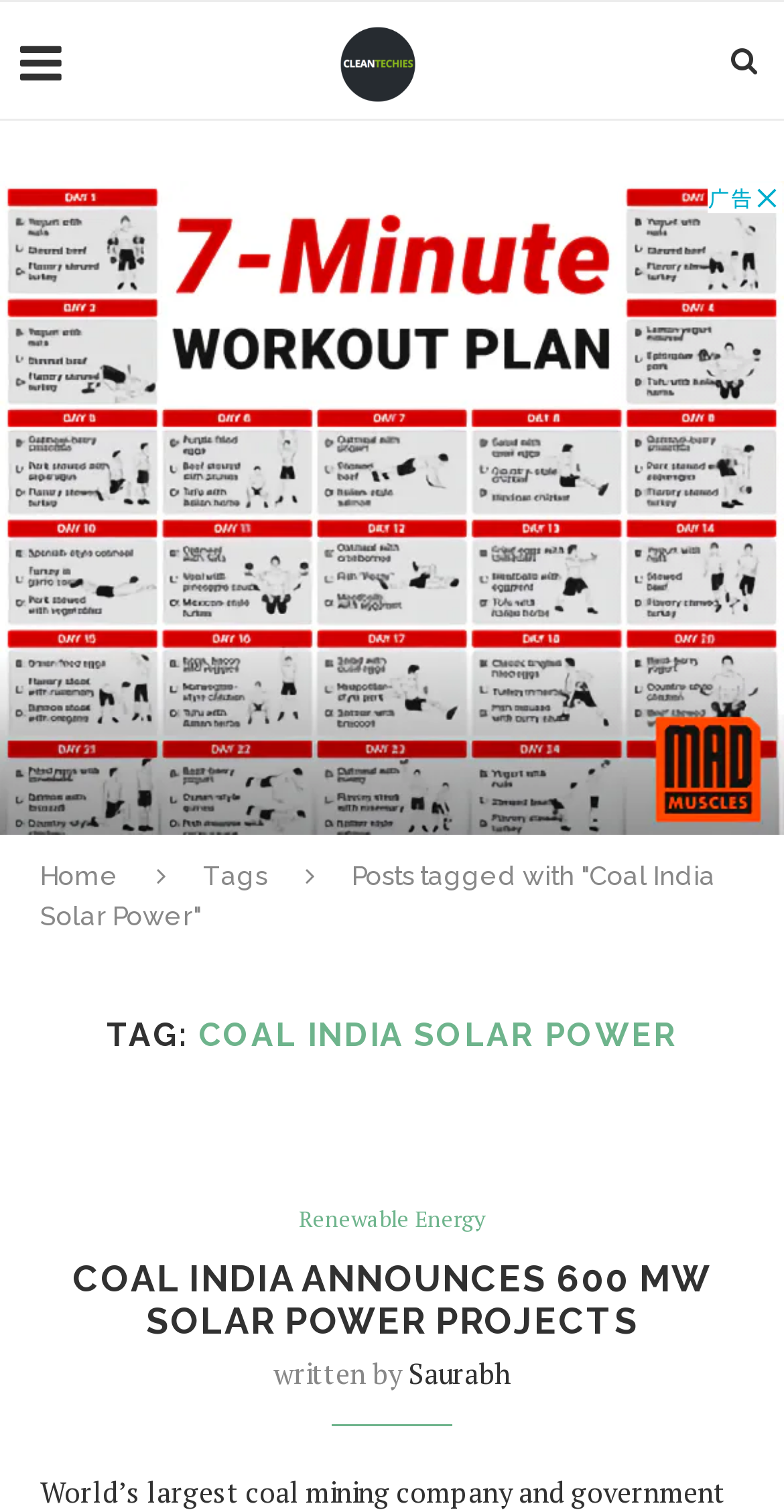Using the webpage screenshot and the element description Renewable Energy, determine the bounding box coordinates. Specify the coordinates in the format (top-left x, top-left y, bottom-right x, bottom-right y) with values ranging from 0 to 1.

[0.381, 0.798, 0.619, 0.815]